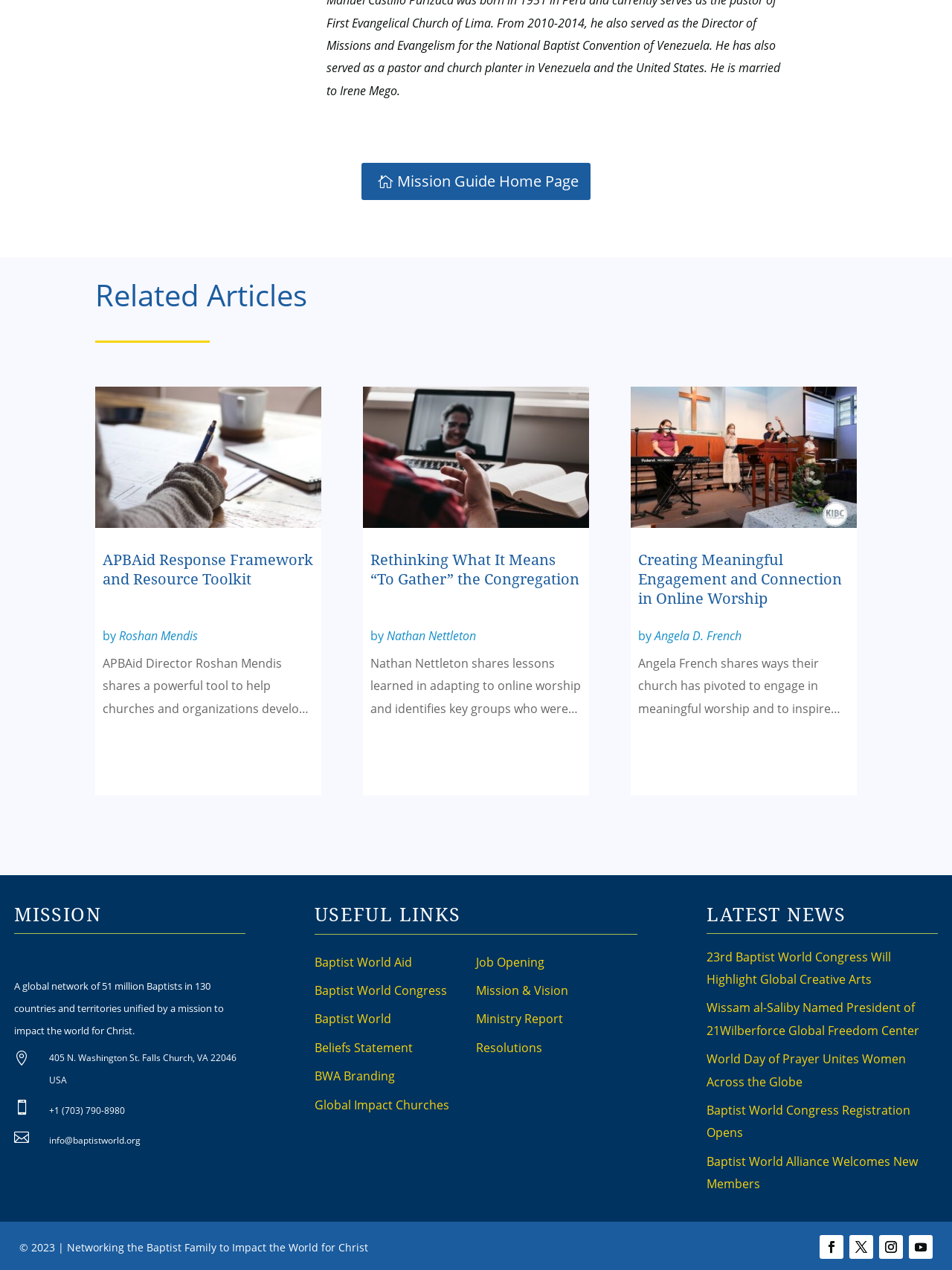Locate the bounding box of the UI element with the following description: "Mission Guide Home Page".

[0.38, 0.128, 0.62, 0.157]